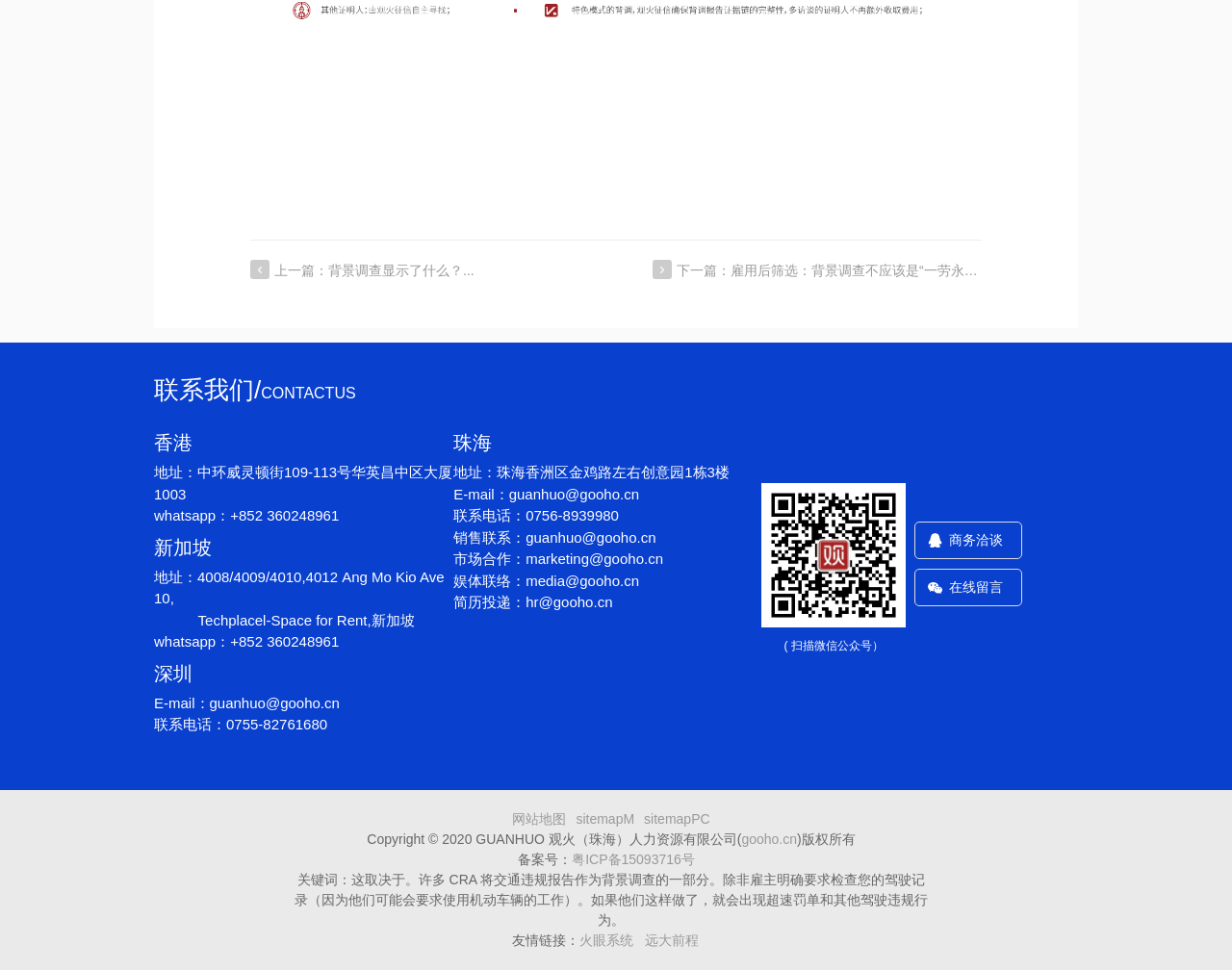Please give a concise answer to this question using a single word or phrase: 
What is the copyright information of the website?

Copyright © 2020 GUANHUO 观火（珠海）人力资源有限公司